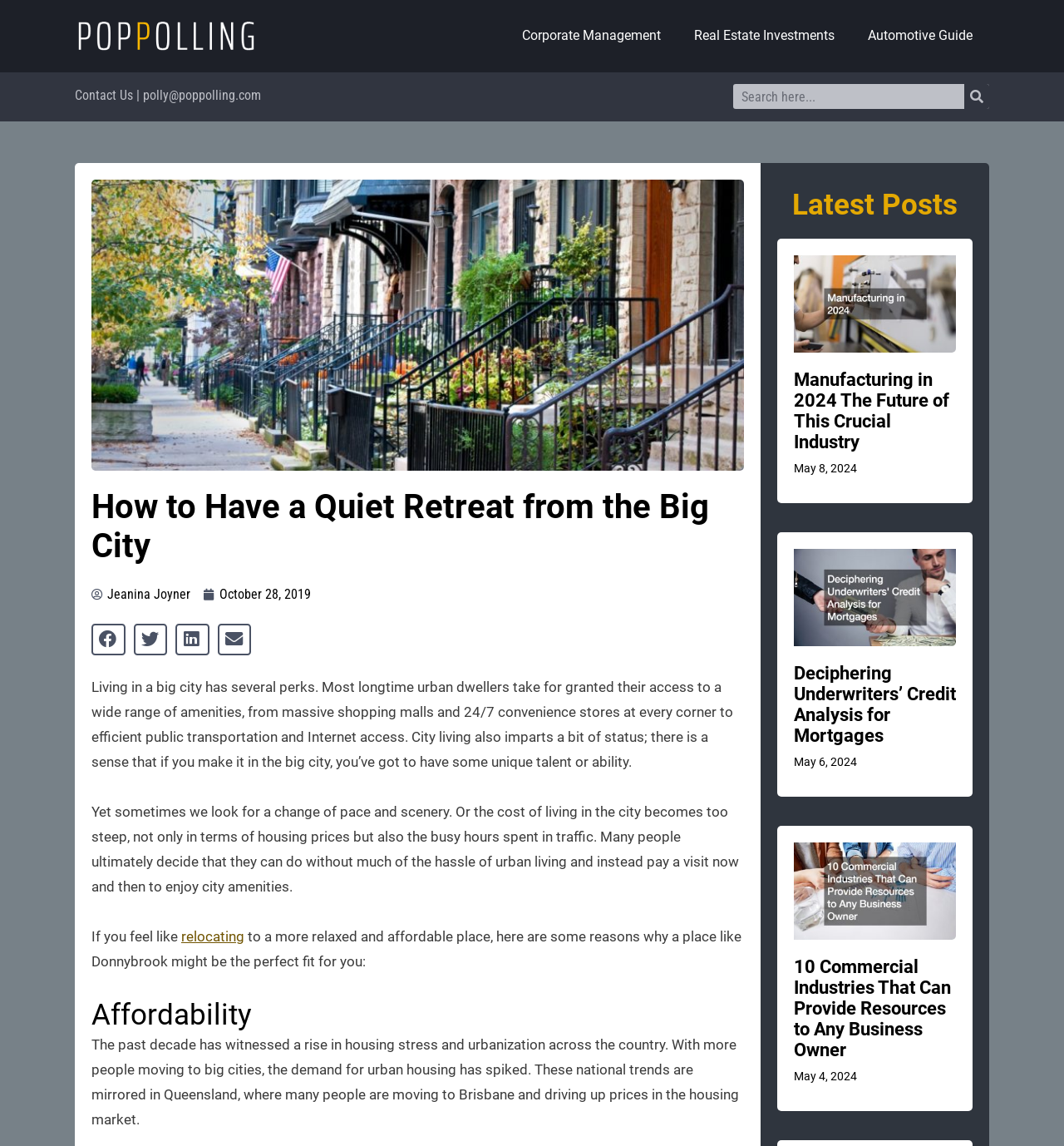Find the bounding box of the UI element described as: "aria-label="Share on linkedin"". The bounding box coordinates should be given as four float values between 0 and 1, i.e., [left, top, right, bottom].

[0.165, 0.544, 0.197, 0.572]